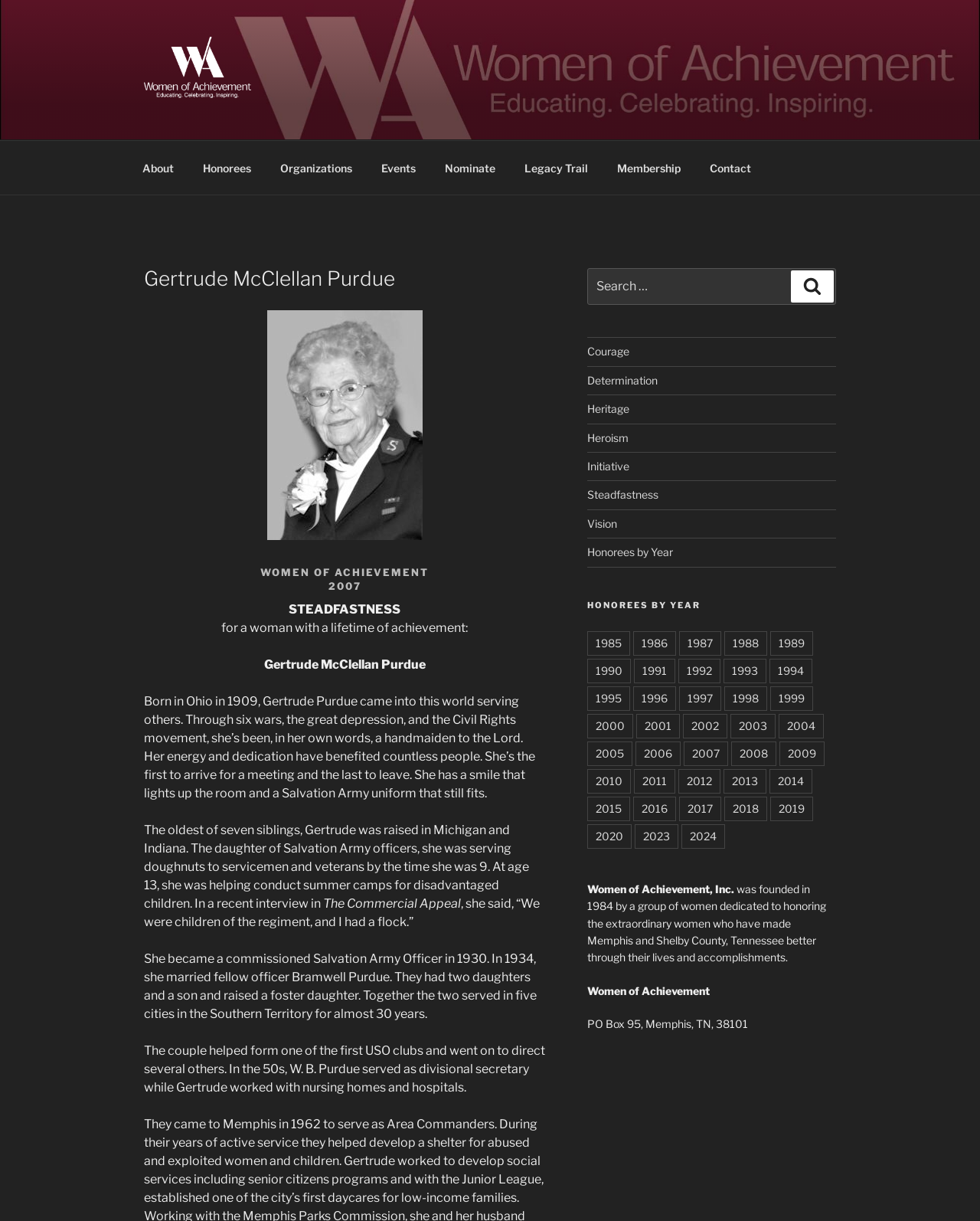What is the name of Gertrude's husband?
Based on the visual, give a brief answer using one word or a short phrase.

Bramwell Purdue